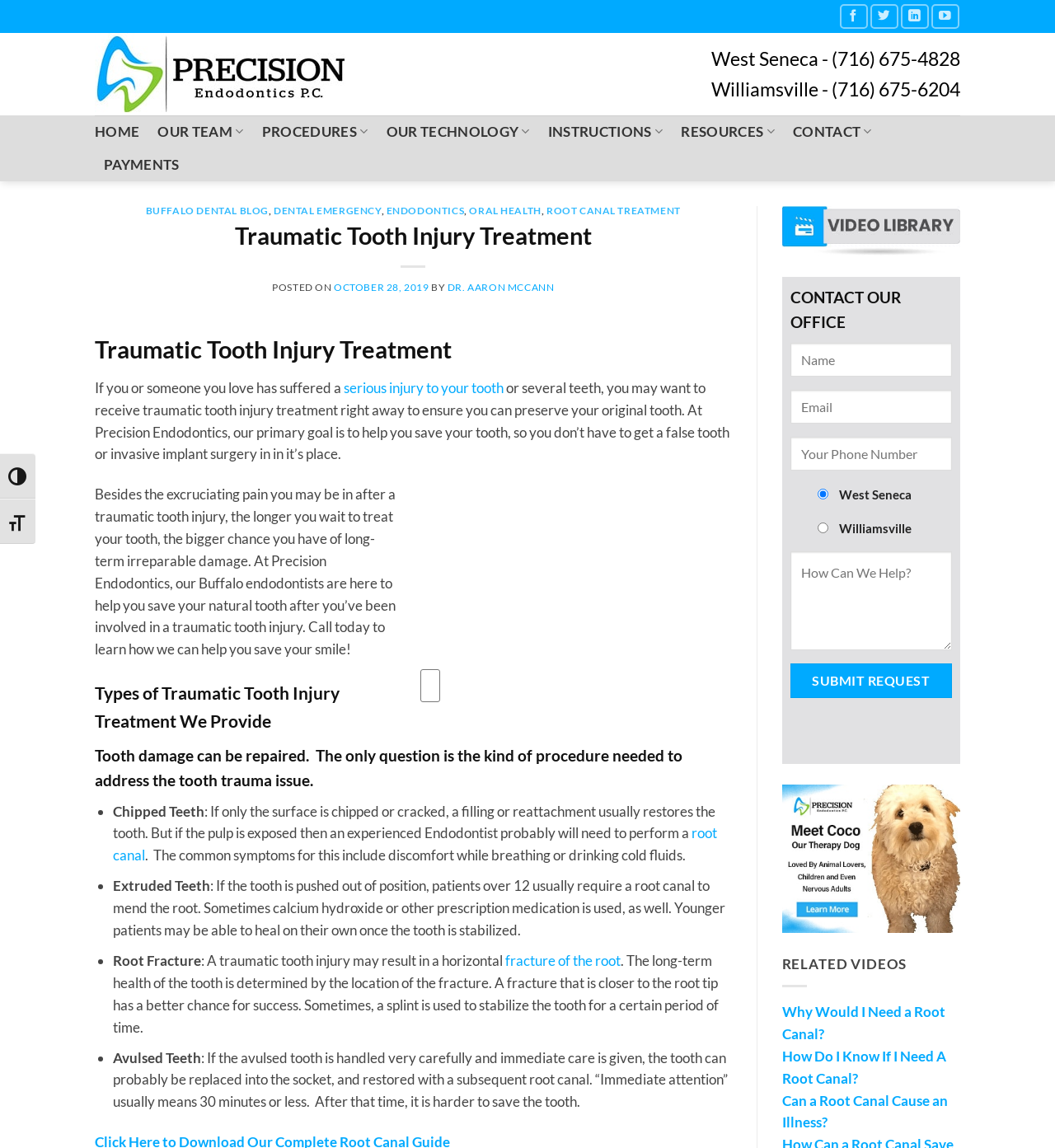Describe every aspect of the webpage in a detailed manner.

This webpage is about traumatic tooth injury treatment provided by Dr. Aaron McCann, a Buffalo root canal specialist. At the top of the page, there are buttons to toggle high contrast and font size. On the top right, there are social media links to follow the practice on Facebook, Twitter, LinkedIn, and YouTube. 

Below the social media links, there is a header section with a logo and a navigation menu with links to different sections of the website, including "Home", "Our Team", "Procedures", "Our Technology", "Instructions", "Resources", "Contact", and "Payments". 

The main content of the page is divided into several sections. The first section has a heading "Traumatic Tooth Injury Treatment" and a brief introduction to the treatment. Below this, there is a section with a heading "BUFFALO DENTAL BLOG, DENTAL EMERGENCY, ENDODONTICS, ORAL HEALTH, ROOT CANAL TREATMENT" that lists several related topics as links.

The next section has a heading "Traumatic Tooth Injury Treatment" again and provides more detailed information about the treatment, including the importance of seeking immediate care and the goal of saving the natural tooth. There is also an image related to traumatic tooth injury treatment.

Following this, there is a section with a heading "Types of Traumatic Tooth Injury Treatment We Provide" that lists and describes different types of tooth injuries, including chipped teeth, extruded teeth, root fracture, and avulsed teeth. Each type of injury is described in detail, including the symptoms and possible treatments.

On the right side of the page, there is a contact form with fields to enter name, email, phone number, and a message. There are also radio buttons to select a location, either West Seneca or Williamsville. Below the contact form, there are links to related videos and a "Submit Request" button.

At the bottom of the page, there is a link to go back to the top of the page.